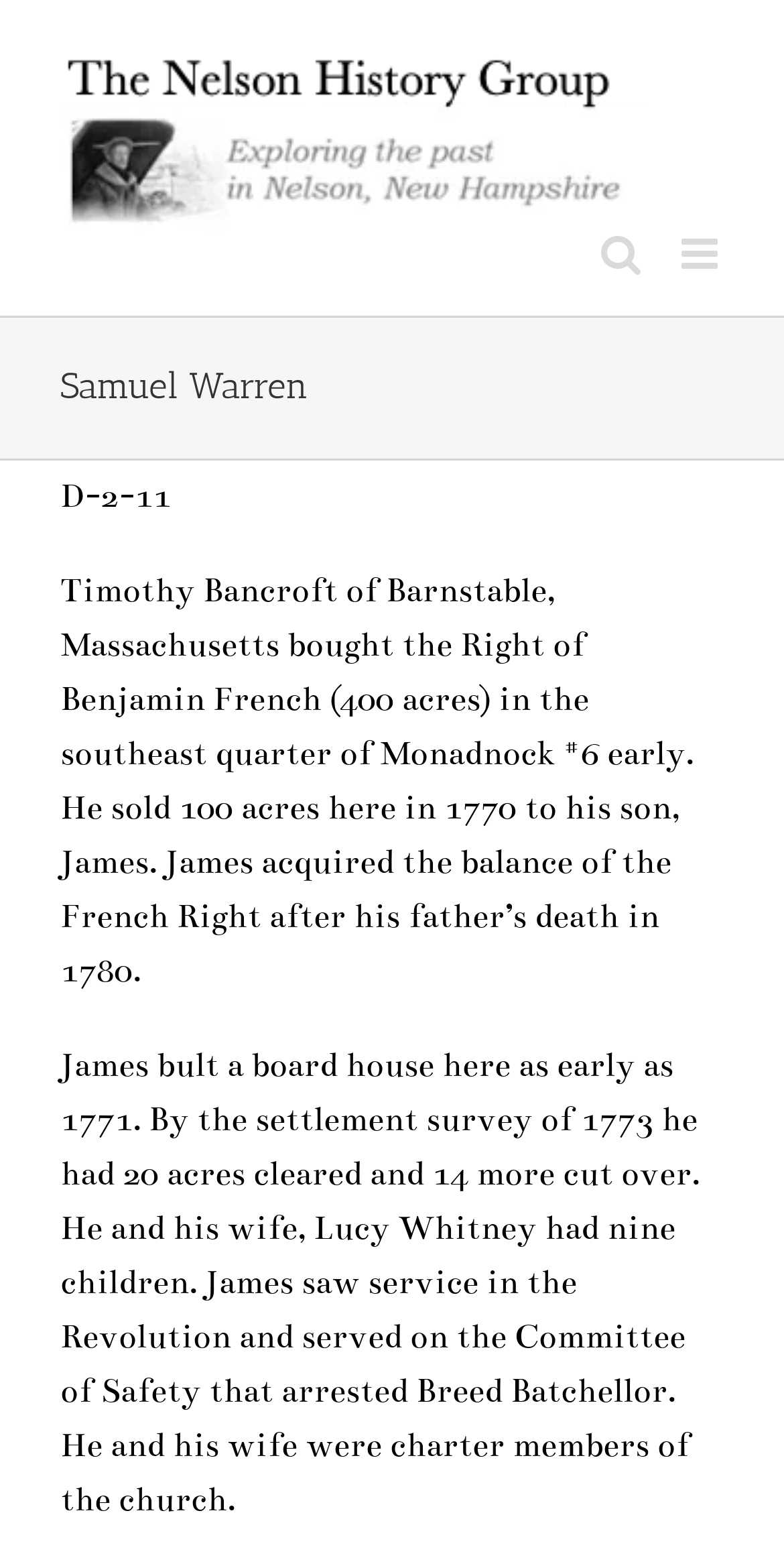How many children did James and Lucy Whitney have?
Please answer the question with a single word or phrase, referencing the image.

Nine